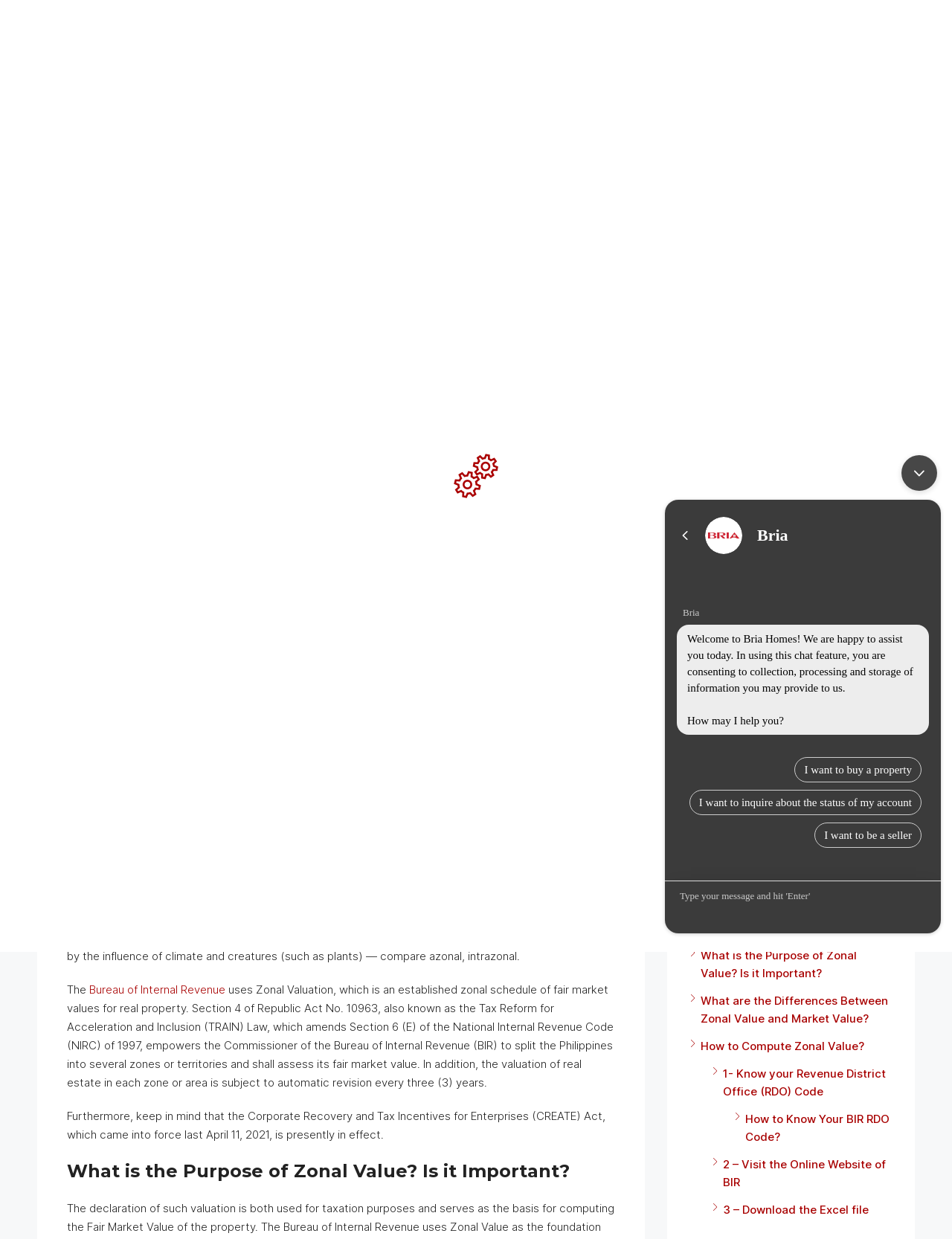How often is the valuation of real estate in each zone or area revised?
Please provide a detailed answer to the question.

According to the webpage, the valuation of real estate in each zone or area is subject to automatic revision every three years, as stated in Section 4 of Republic Act No. 10963, also known as the Tax Reform for Acceleration and Inclusion (TRAIN) Law.